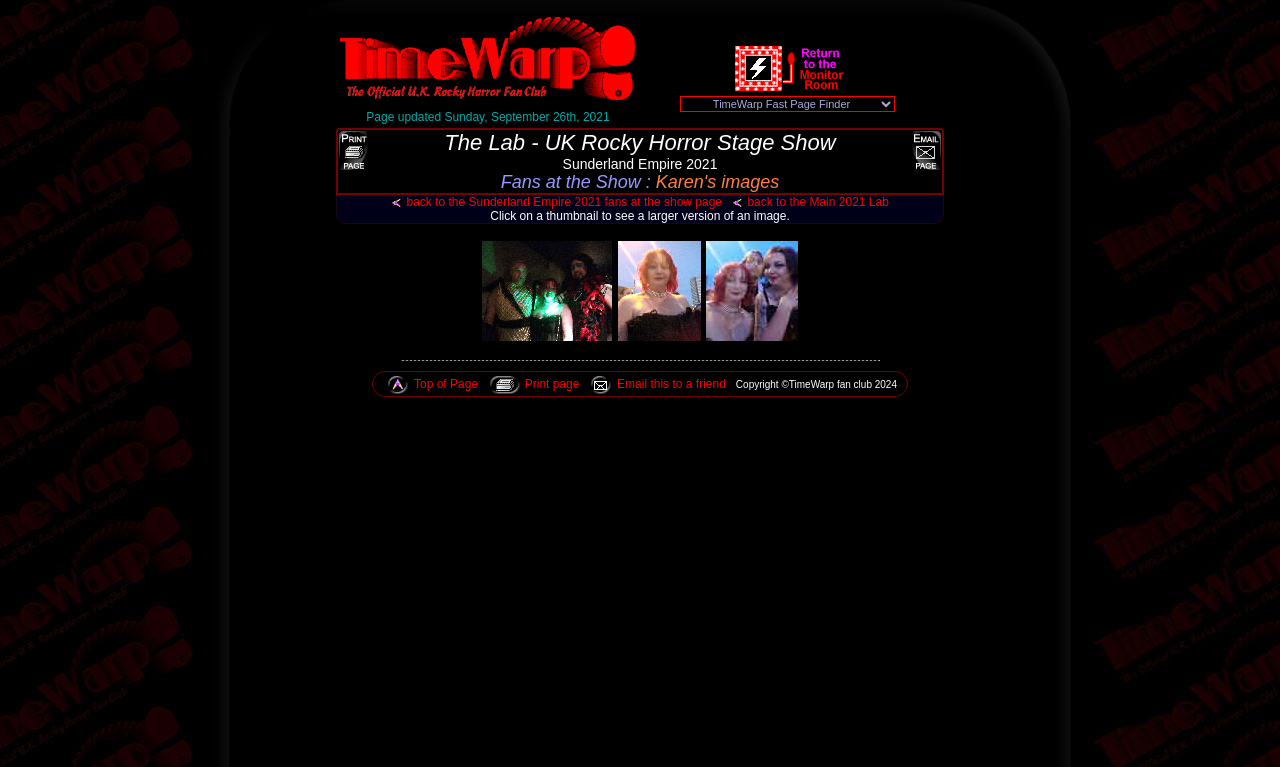How many columns are in the second table?
Please provide a single word or phrase based on the screenshot.

1